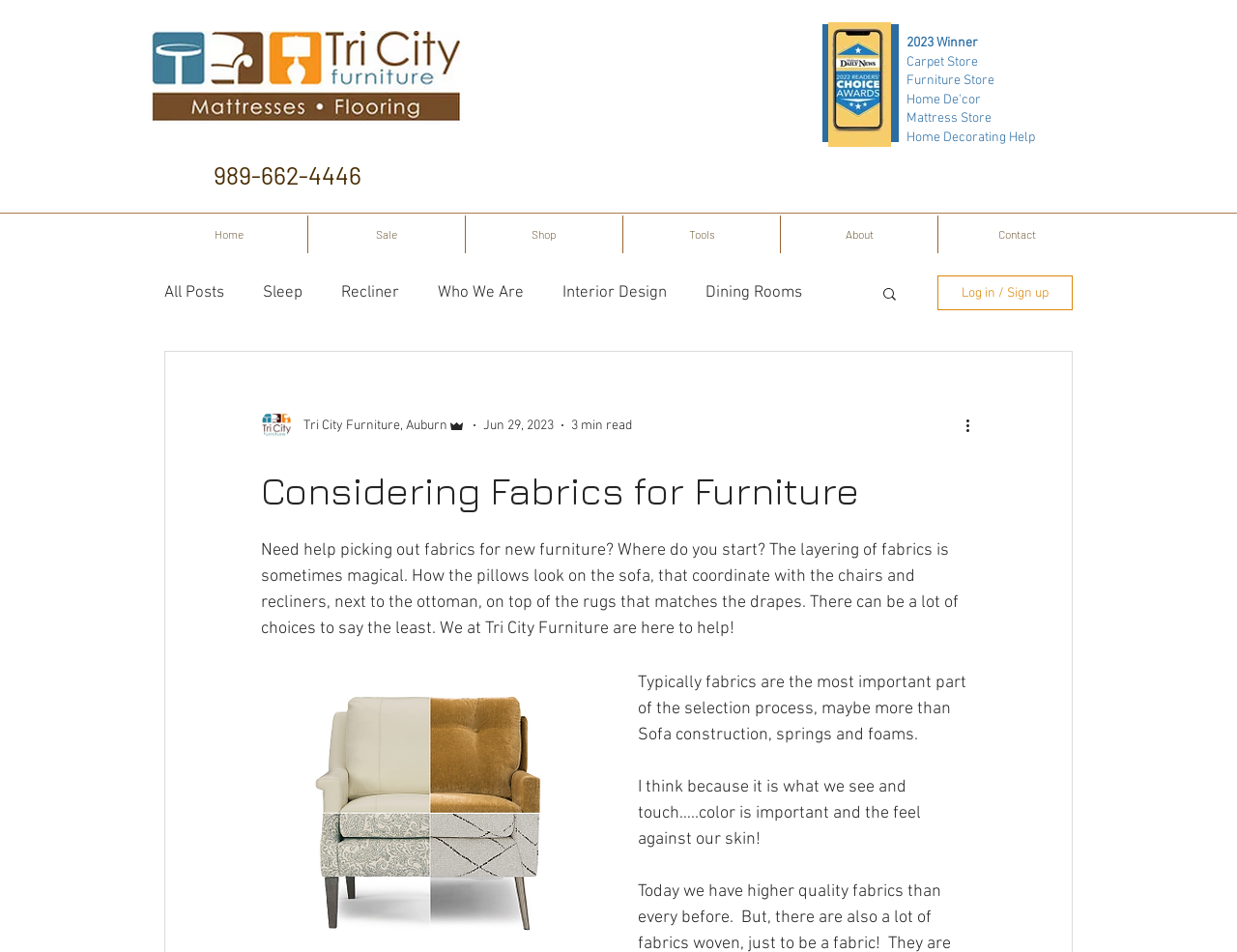Write a detailed summary of the webpage.

This webpage is about Tri City Furniture, a furniture store that offers home decorating help. At the top left corner, there is a logo of Tri City Furniture, and next to it, there is a "2023 Winner" badge with labels "Carpet Store", "Furniture Store", "Mattress Store", and "Home Decorating Help". 

Below the logo, there is a phone number "989-662-4446" and a navigation menu with links to "Home", "Sale", "Shop", "Tools", "About", and "Contact". 

On the right side of the navigation menu, there is a blog section with links to various categories such as "All Posts", "Sleep", "Recliner", "Who We Are", "Interior Design", "Dining Rooms", "Living Room", "Commercial", and more. 

Below the blog section, there is a search button and a "Log in / Sign up" button. 

The main content of the webpage is an article titled "Considering Fabrics for Furniture". The article starts with a brief introduction to the importance of fabric selection when buying new furniture, followed by a few paragraphs discussing the process of choosing fabrics. There are no images in the article, but there is a button at the end of the article.